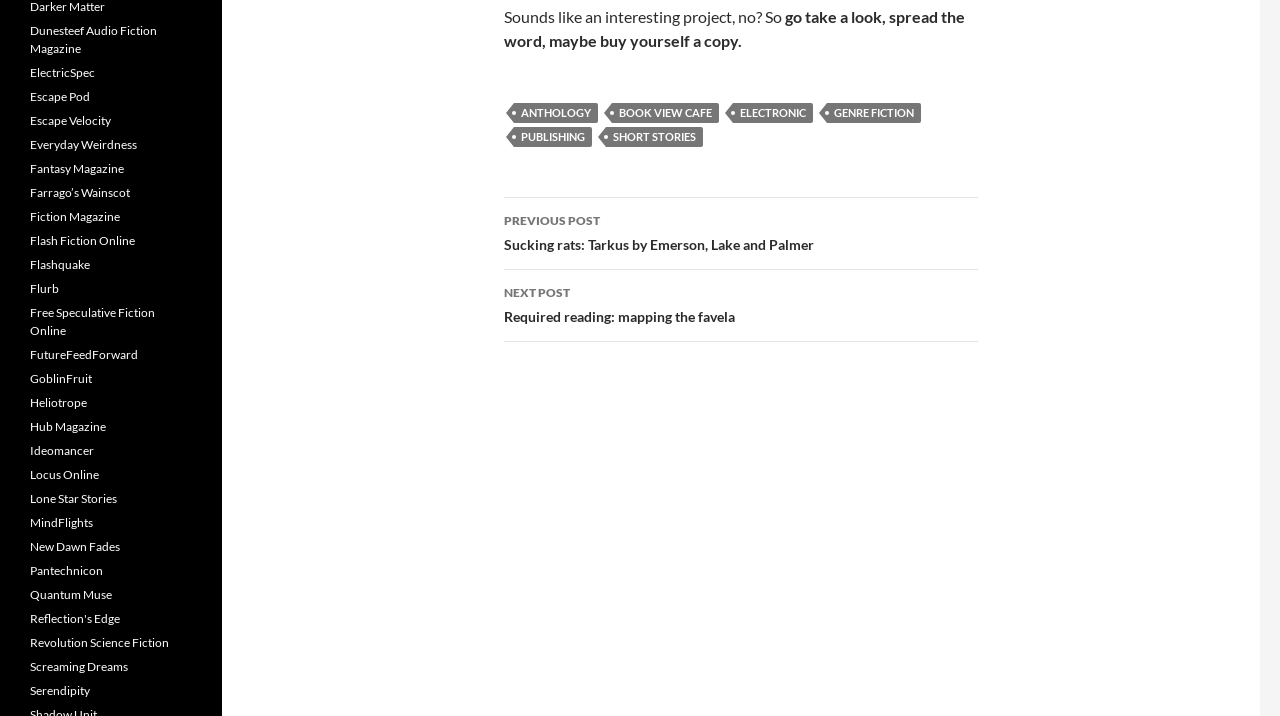Pinpoint the bounding box coordinates of the element you need to click to execute the following instruction: "Visit the 'Dunesteef Audio Fiction Magazine' website". The bounding box should be represented by four float numbers between 0 and 1, in the format [left, top, right, bottom].

[0.023, 0.032, 0.123, 0.078]